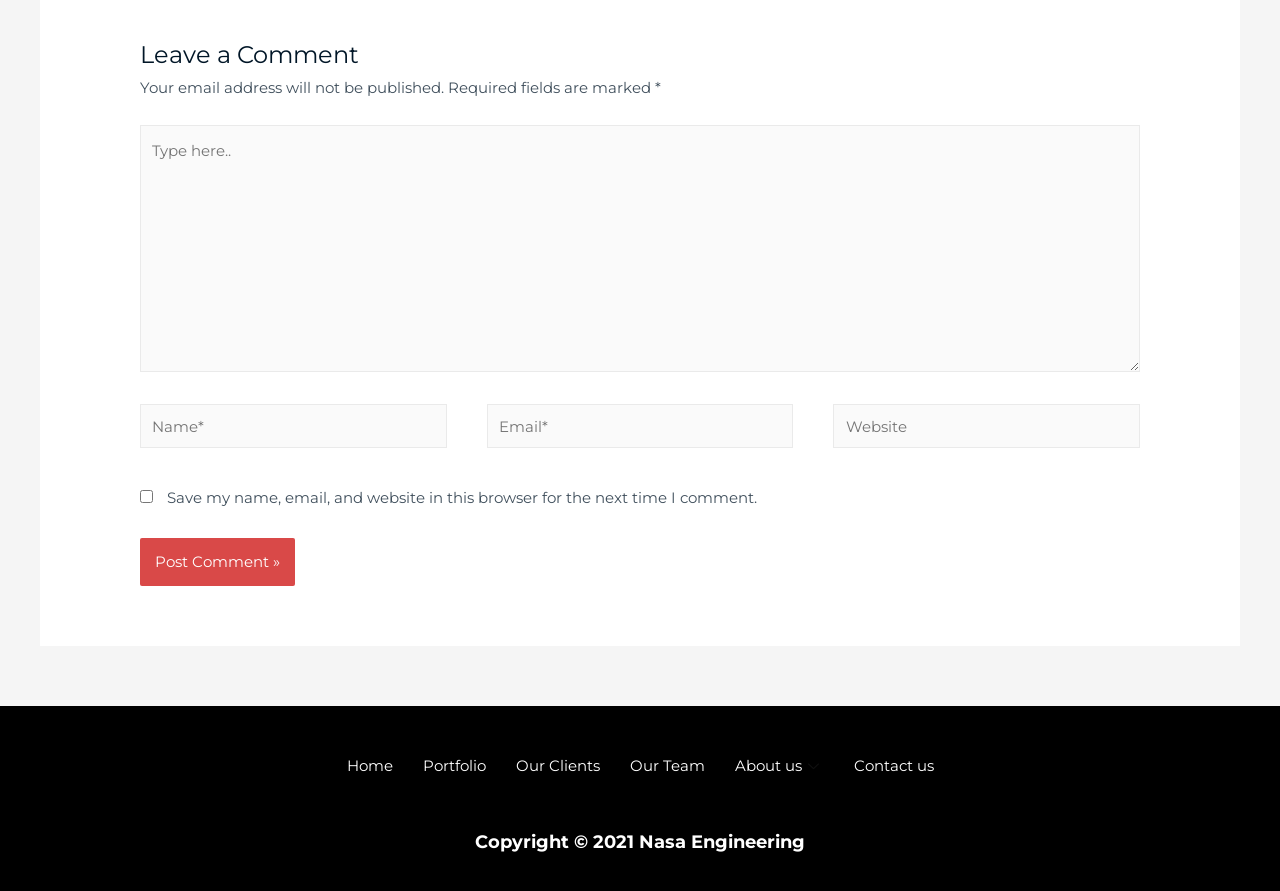Please give a one-word or short phrase response to the following question: 
How many links are in the navigation menu?

6